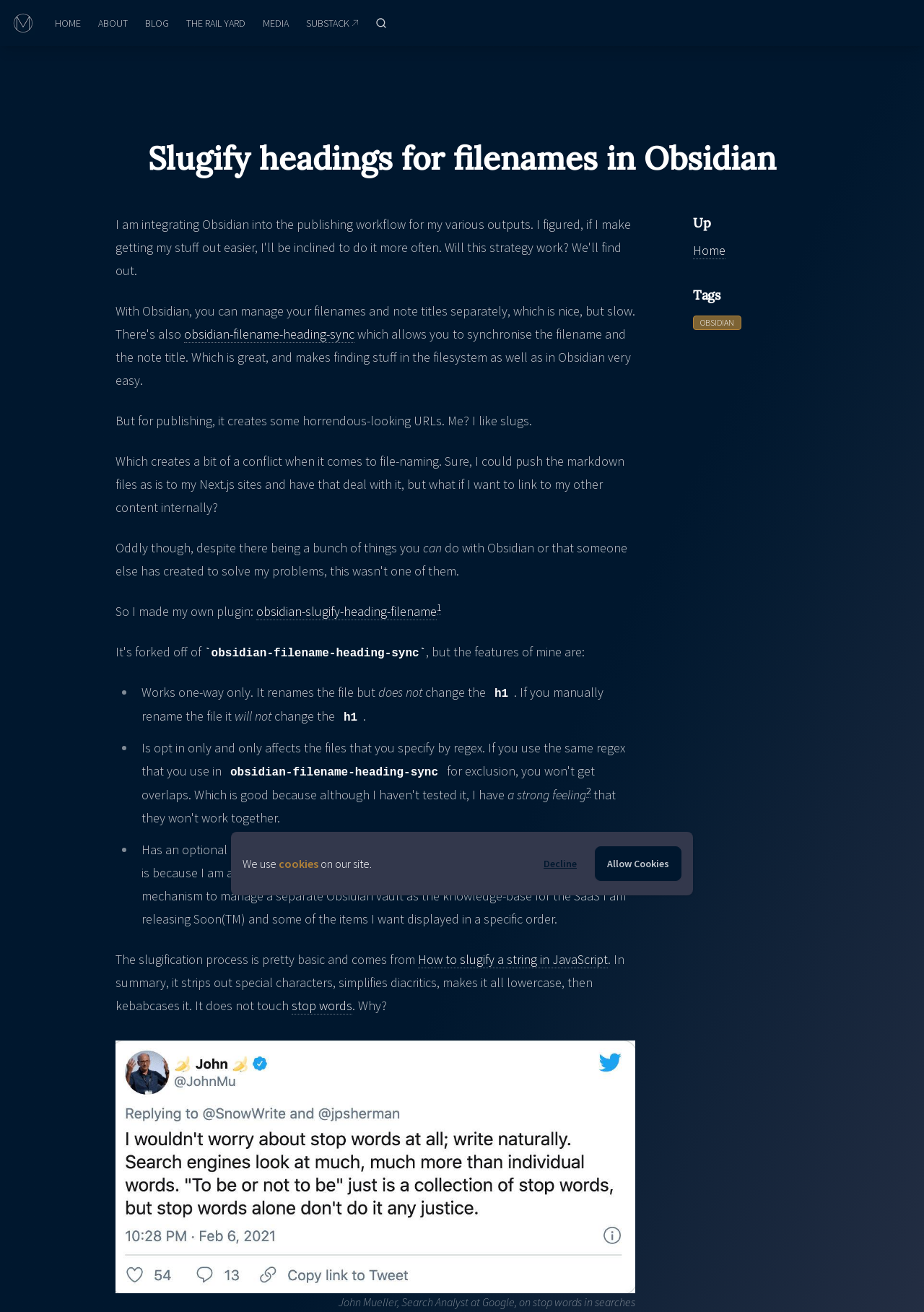Determine the bounding box coordinates of the section to be clicked to follow the instruction: "Click the BLOG link". The coordinates should be given as four float numbers between 0 and 1, formatted as [left, top, right, bottom].

[0.148, 0.006, 0.192, 0.03]